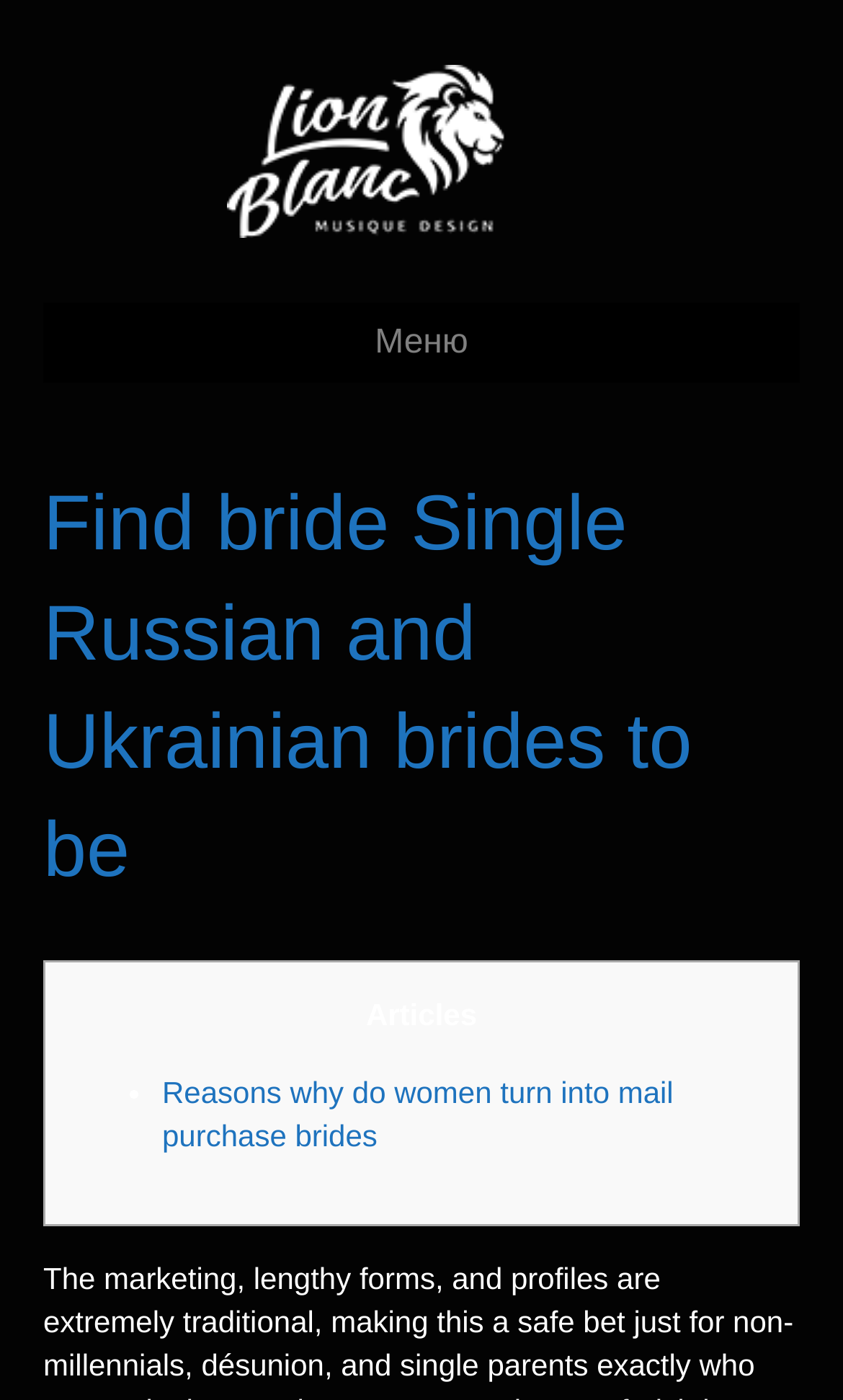Determine the bounding box for the HTML element described here: "alt="Lion Blanc Musique Design Lab"". The coordinates should be given as [left, top, right, bottom] with each number being a float between 0 and 1.

[0.269, 0.094, 0.731, 0.118]